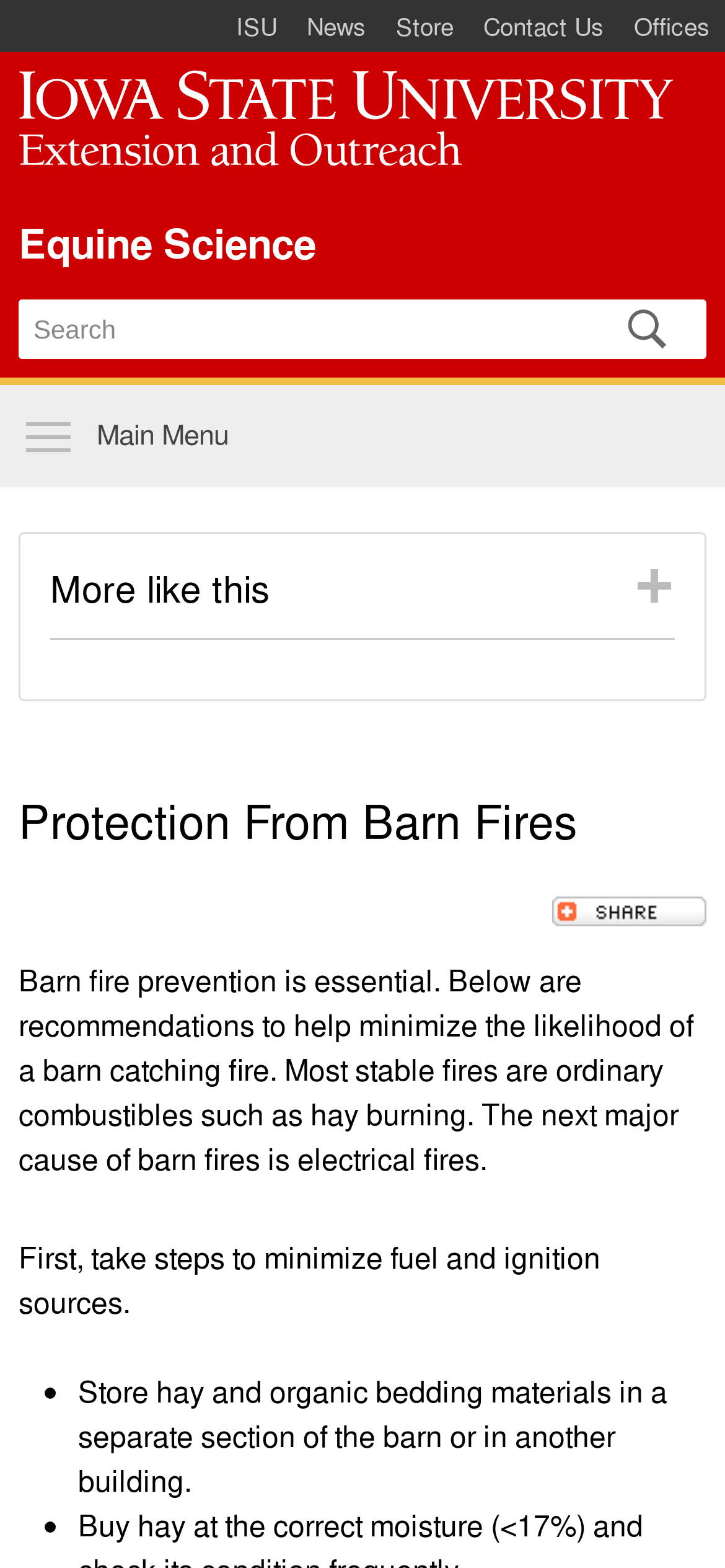Examine the screenshot and answer the question in as much detail as possible: What is the name of the university associated with this webpage?

The webpage is affiliated with Iowa State University, which is evident from the link 'Iowa State University' and the image with the same name, indicating the university's logo.